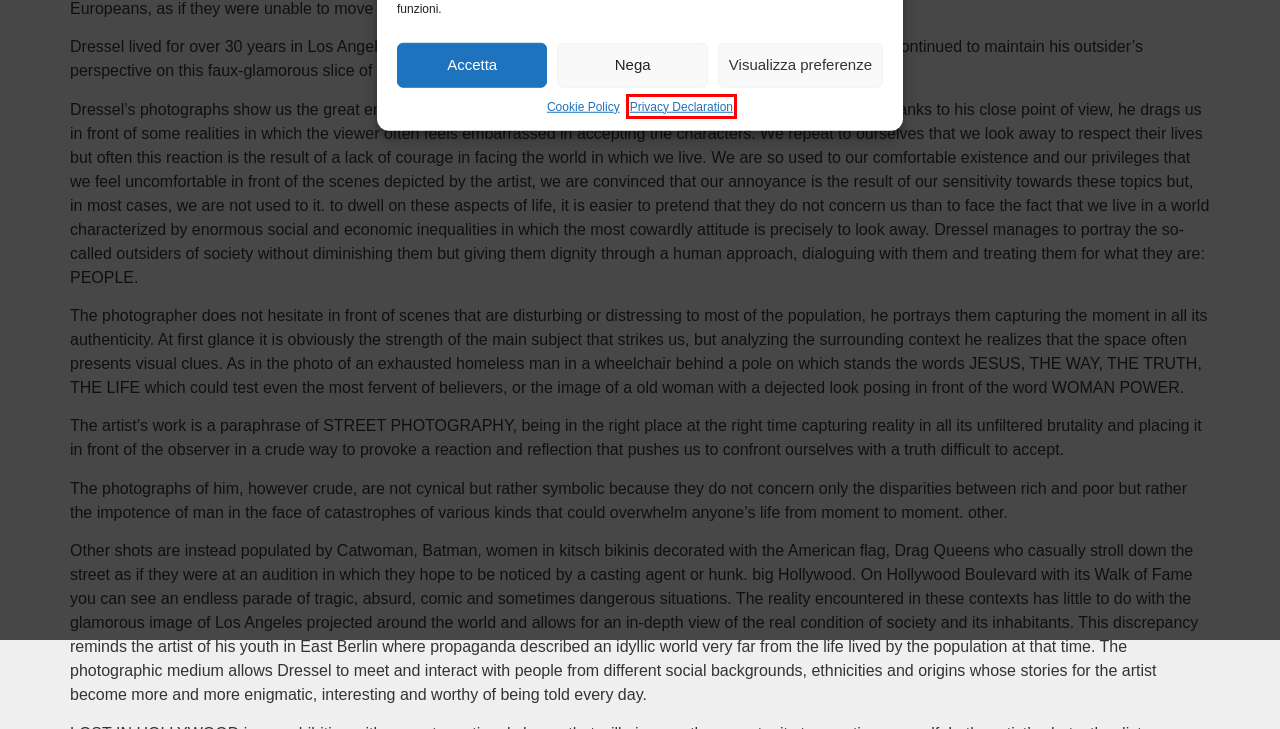You have a screenshot of a webpage with a red bounding box around an element. Select the webpage description that best matches the new webpage after clicking the element within the red bounding box. Here are the descriptions:
A. LOST IN HOLLYWOOD  MICHAEL DRESSEL - CE Contemporary Milano
B. Privacy Declaration (UE) - CE Contemporary Milano
C. progetti speciali Archivi - CE Contemporary Milano
D. Cookie Policy (UE) - CE Contemporary Milano
E. How can I remove the “This Site is Registered on wpml.org as a Development Site” notice? - WPML
F. WPML - The WordPress Multilingual Plugin
G. Dichiarazione sulla Privacy (UE) - CE Contemporary Milano
H. events Archivi - CE Contemporary Milano

B